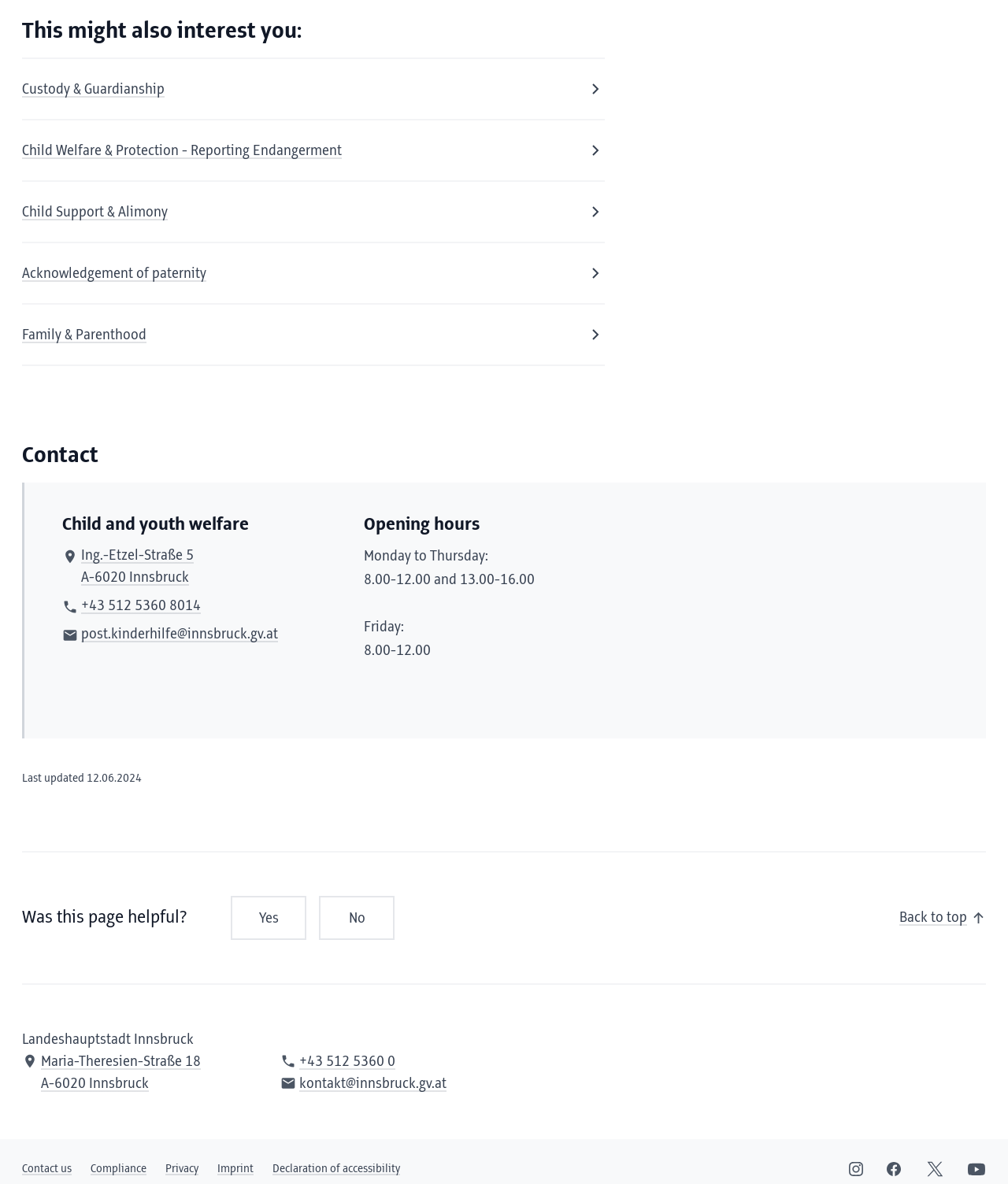What is the email address of the child and youth welfare office?
Offer a detailed and full explanation in response to the question.

I found the email address by looking at the 'Child and youth welfare' section, where it is listed as 'post.kinderhilfe@innsbruck.gv.at'.